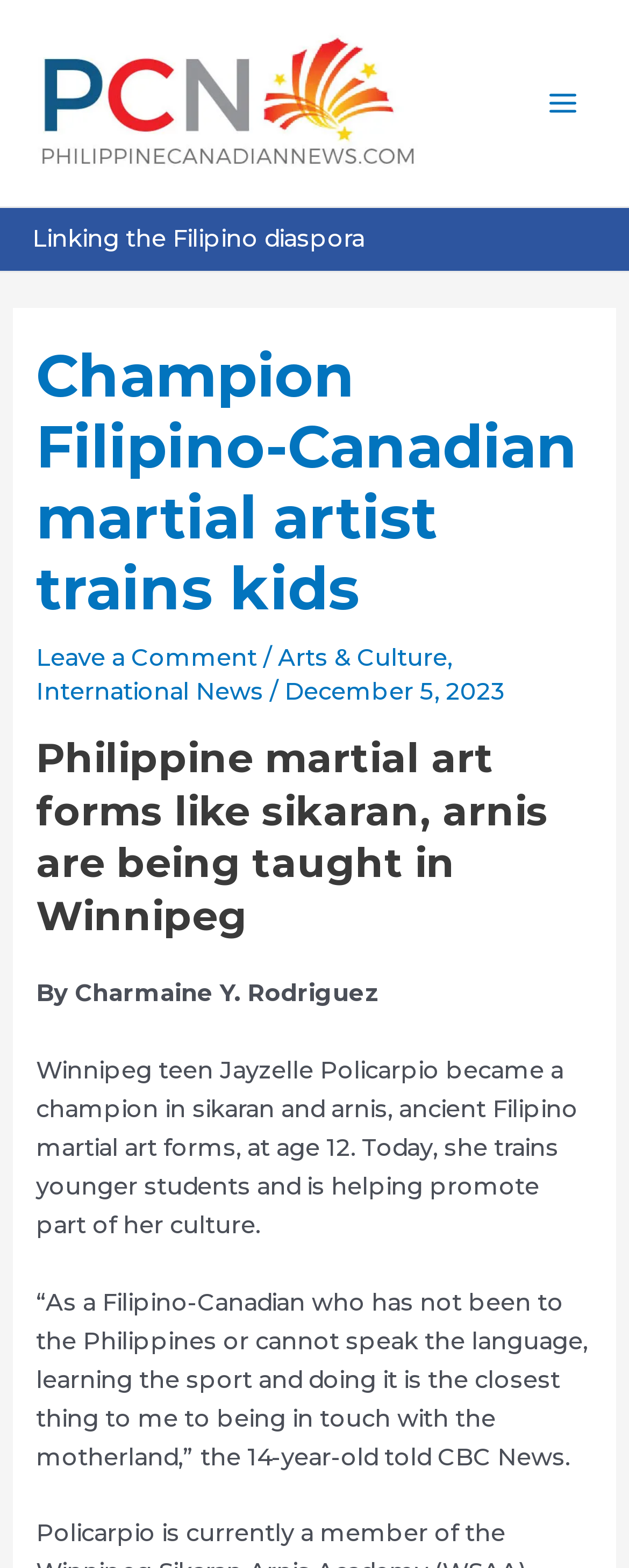Please answer the following question using a single word or phrase: 
What is the relation between Jayzelle Policarpio and the Philippines?

Filipino-Canadian